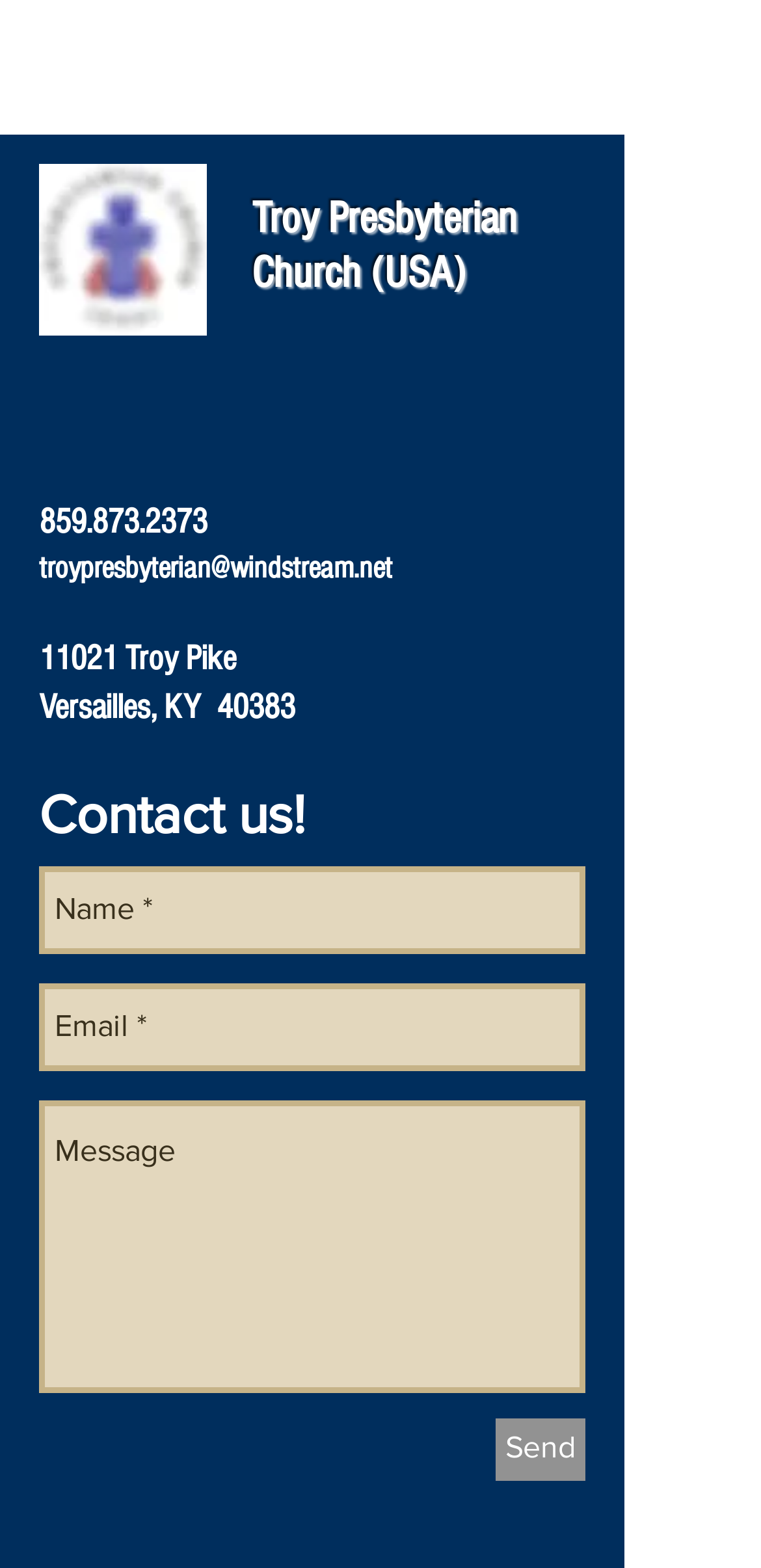What is the phone number of the church?
Based on the image, answer the question with a single word or brief phrase.

859.873.2373